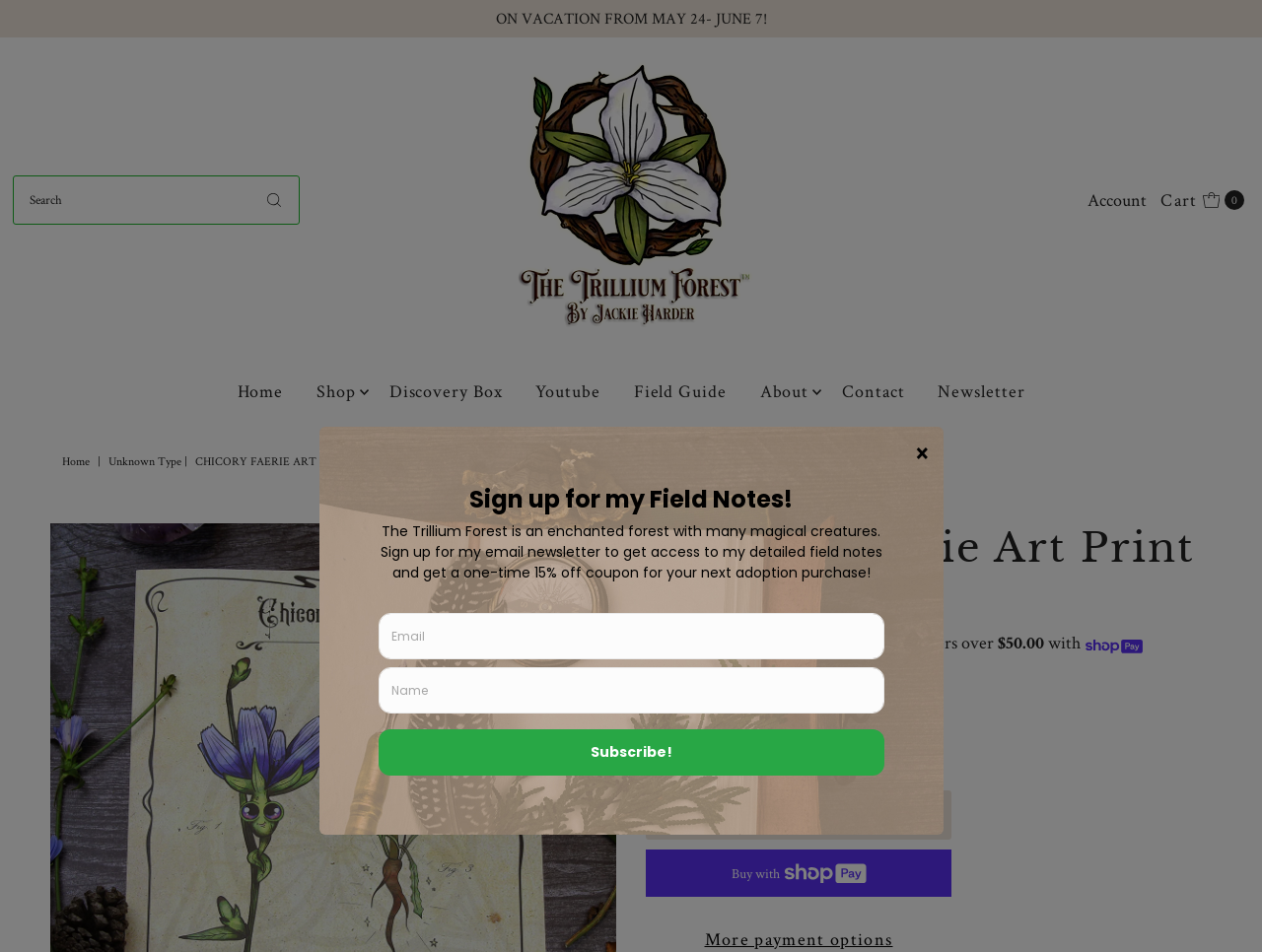Locate the bounding box coordinates of the element I should click to achieve the following instruction: "Click on the 'Learn more' button".

[0.512, 0.691, 0.577, 0.719]